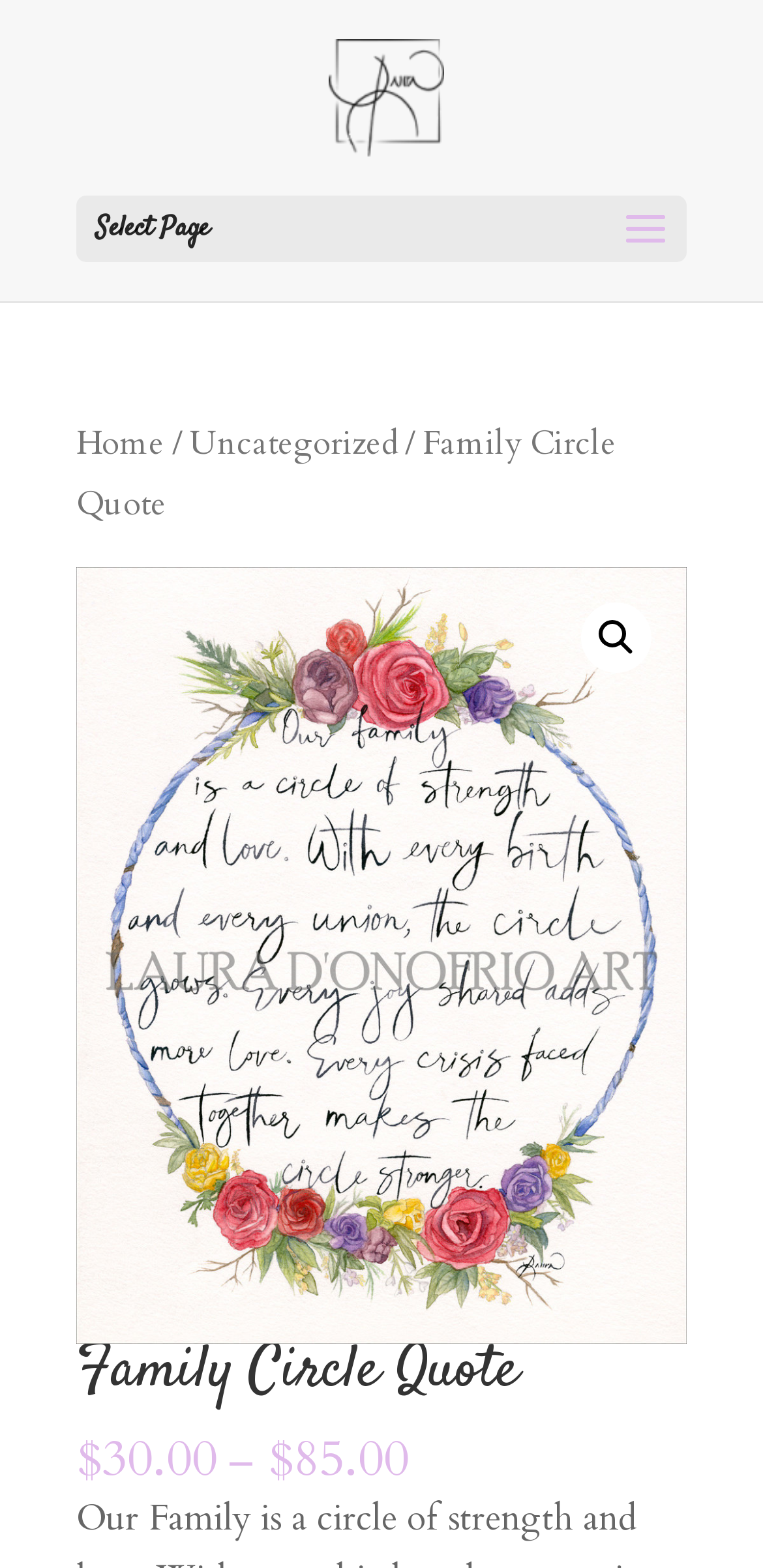Offer a thorough description of the webpage.

The webpage appears to be an e-commerce page for a product called "Family Circle Quote" from "The Artwork". At the top, there is a link to "The Artwork" accompanied by an image with the same name, taking up a significant portion of the top section. Below this, there is a navigation menu with links to "Home", "Uncategorized", and a breadcrumb trail showing the current page, "Family Circle Quote".

On the left side, there is a large figure containing an image, which seems to be the main product image. This image takes up most of the page's width and height. Above the image, there is a heading with the title "Family Circle Quote". 

At the bottom of the page, there is a pricing section with a dollar sign, followed by two prices: $30.00 and $85.00, separated by a dash, indicating a price range.